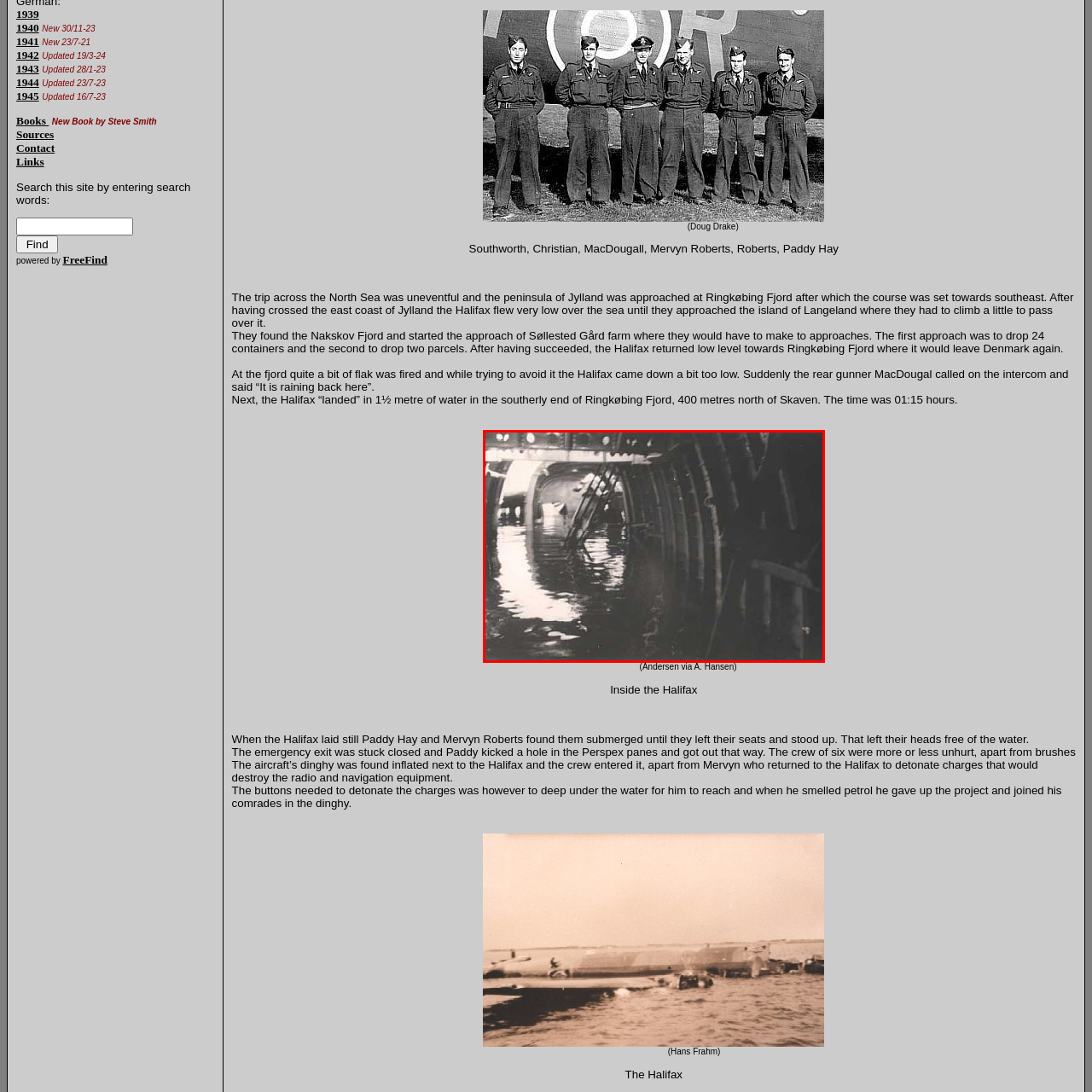View the segment outlined in white, What was the crew's initial response after the aircraft submerged? 
Answer using one word or phrase.

They submerged until they could rise to the surface for air